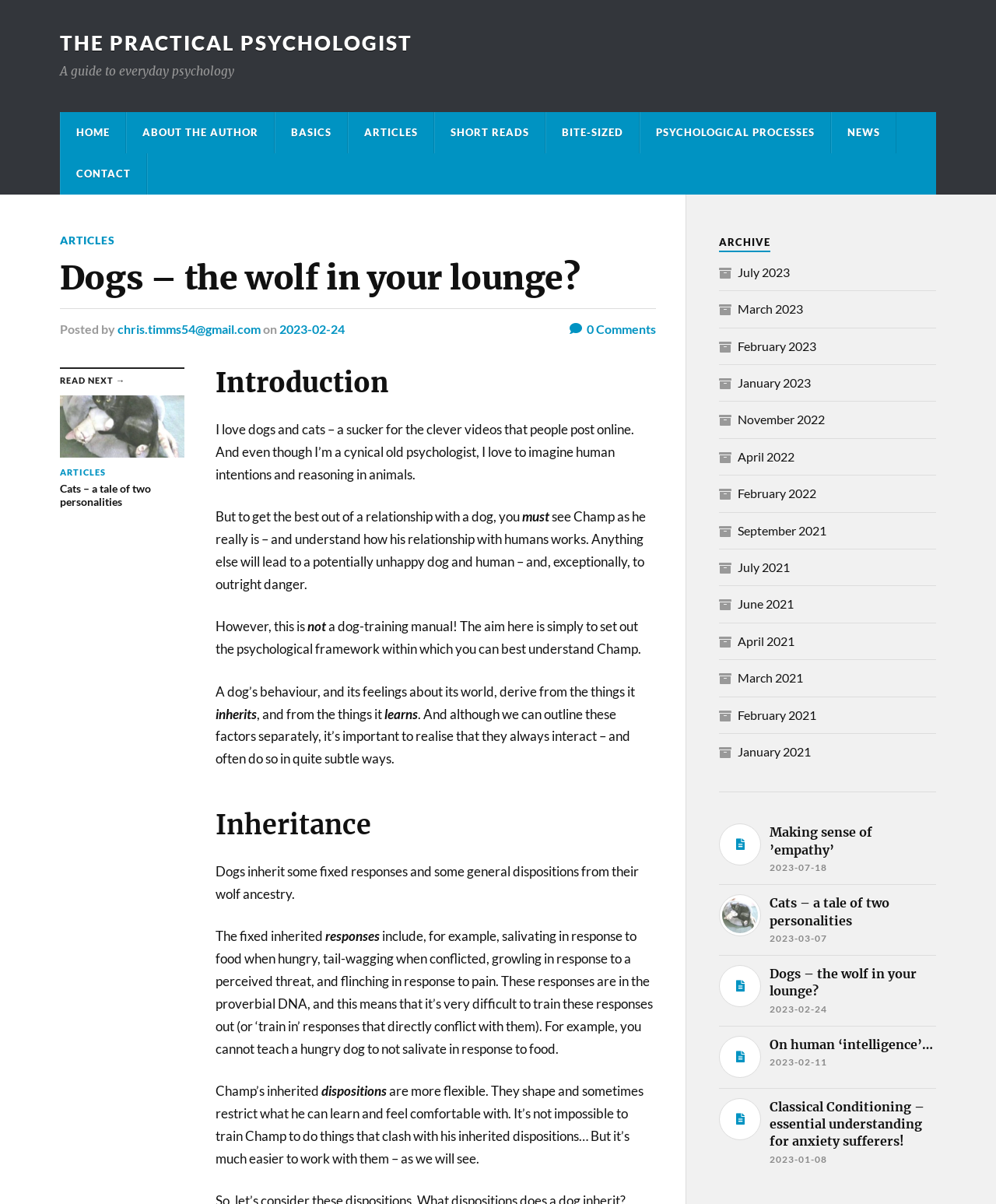From the image, can you give a detailed response to the question below:
What is the name of the author?

The author's name can be found in the 'Posted by' section, which is located below the title of the article. The link 'chris.timms54@gmail.com' is the author's email address, which implies that it is also the author's name.